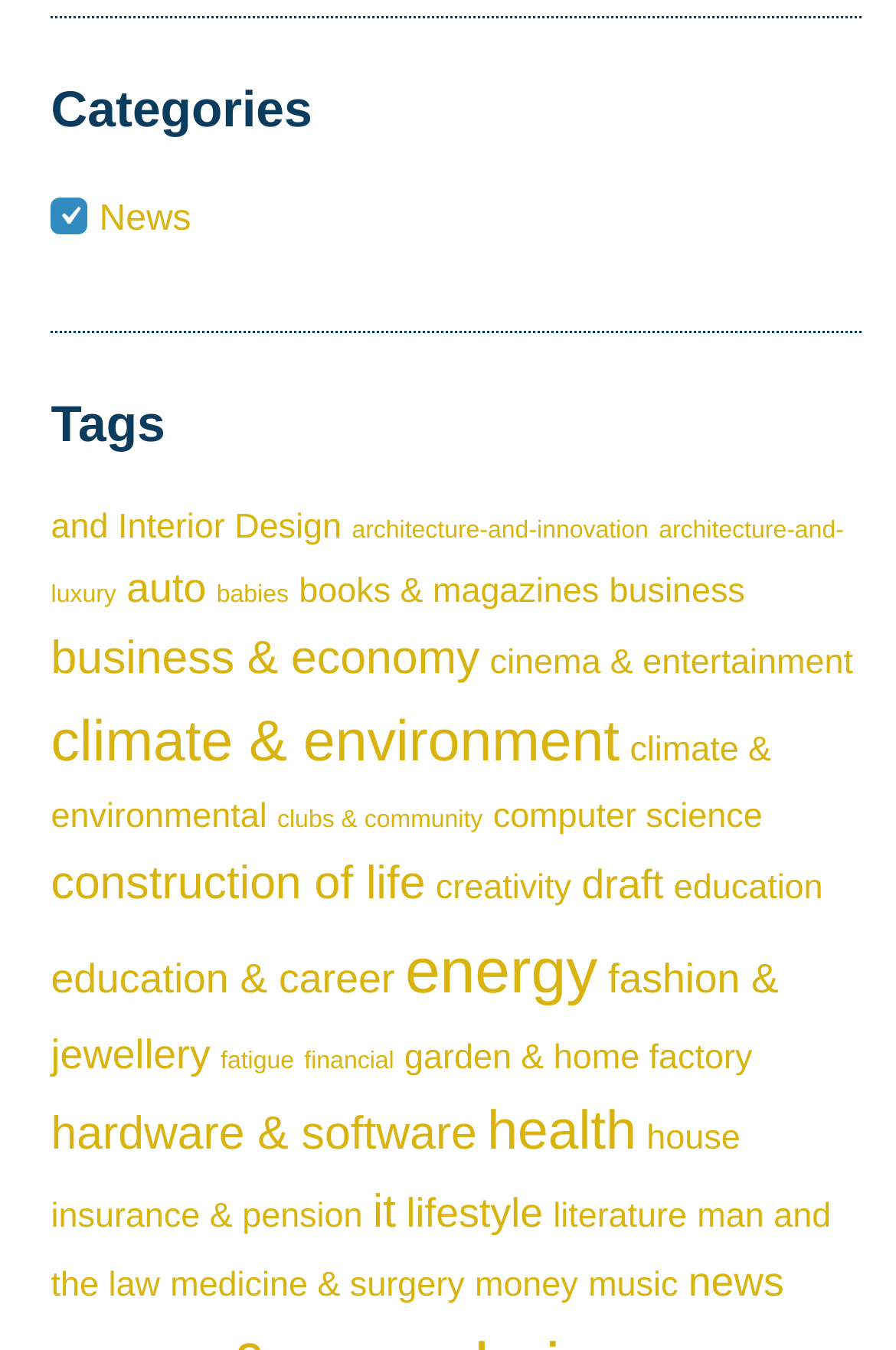What is the category that has the most items? From the image, respond with a single word or brief phrase.

energy